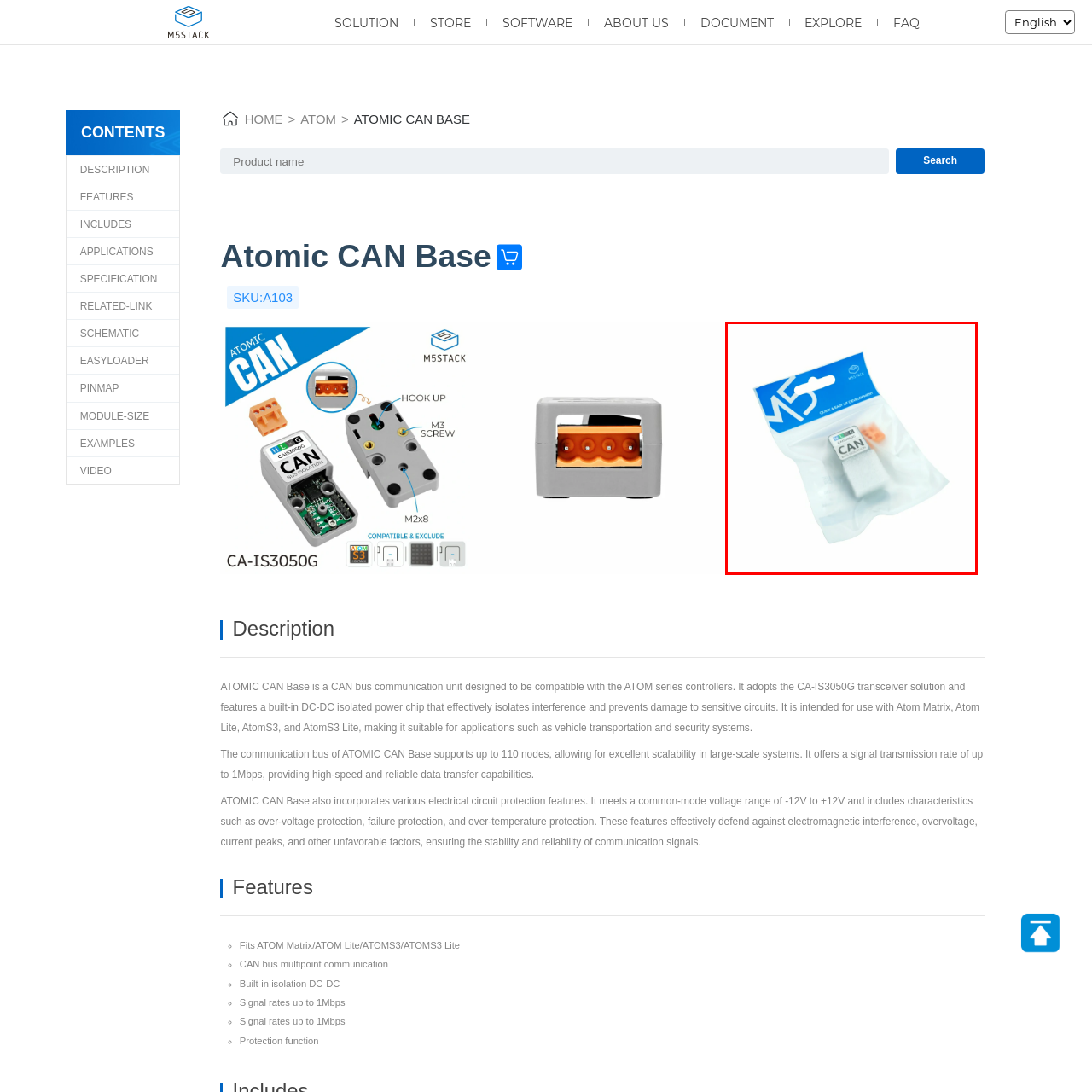Craft a detailed explanation of the image surrounded by the red outline.

The image showcases the Atomic CAN Base, a compact communication unit designed for CAN bus systems. It is prominently displayed in its transparent packaging, revealing the unit itself, which is labeled with the word "CAN" to signify its functionality. The packaging features a blue header with the M5 logo, indicating the manufacturer's branding. This unit is intended for compatibility with various ATOM series controllers and is designed to facilitate reliable communication in systems such as vehicle transportation and security applications. The included accessories suggest it is a ready-to-use solution for developers engaging in CAN bus projects.